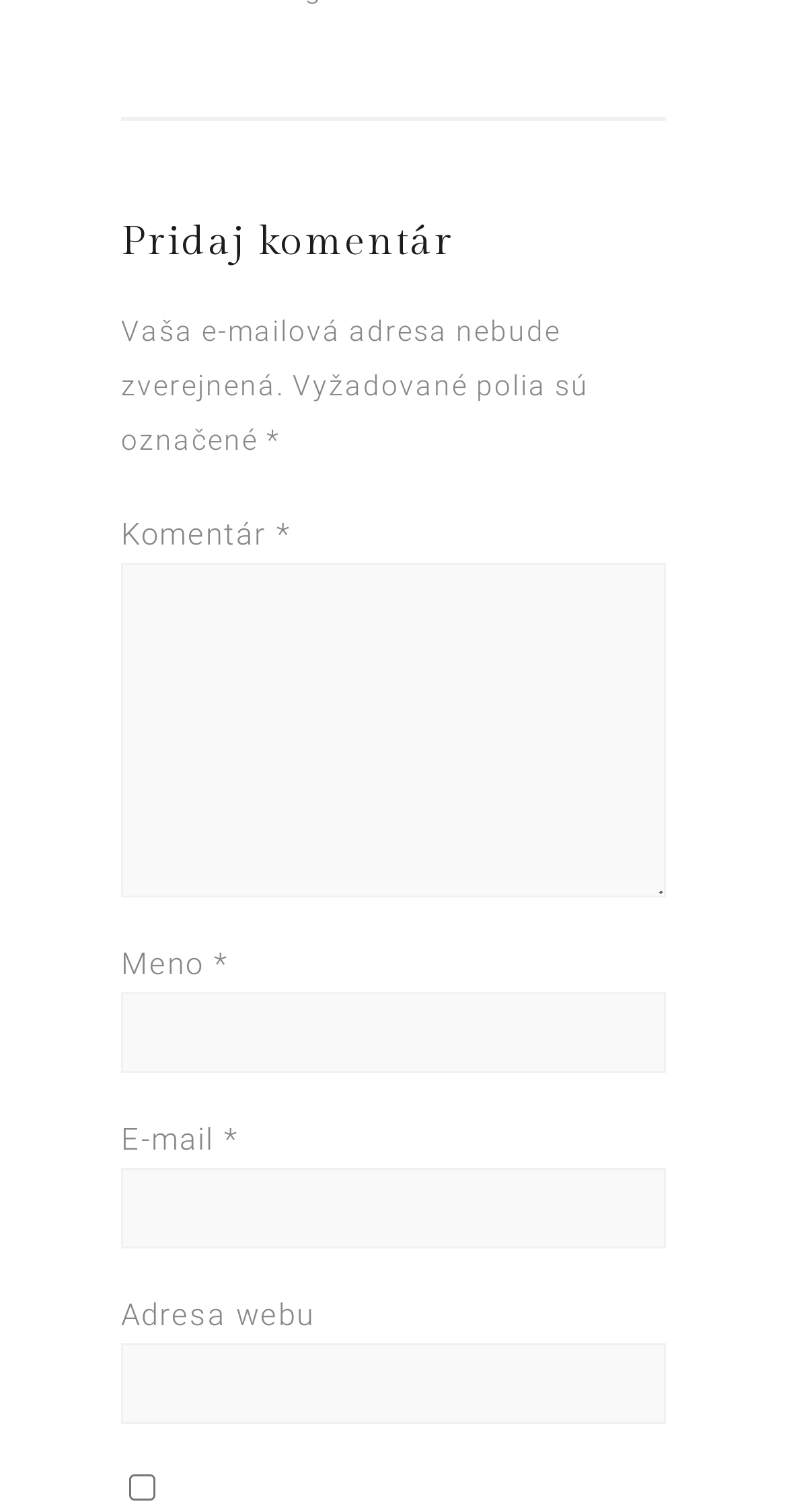Extract the bounding box coordinates for the UI element described by the text: "parent_node: Komentár * name="comment"". The coordinates should be in the form of [left, top, right, bottom] with values between 0 and 1.

[0.154, 0.372, 0.846, 0.594]